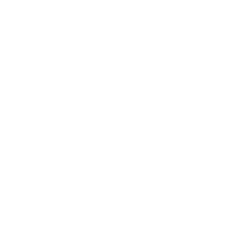What is the purpose of the logo?
Answer the question with a thorough and detailed explanation.

The caption explains that the logo serves as a visual representation of the brand, embodying the values and educational mission of MD Coaching's in the realm of software education, which implies that the logo is a symbol that represents the coaching institute and its mission.